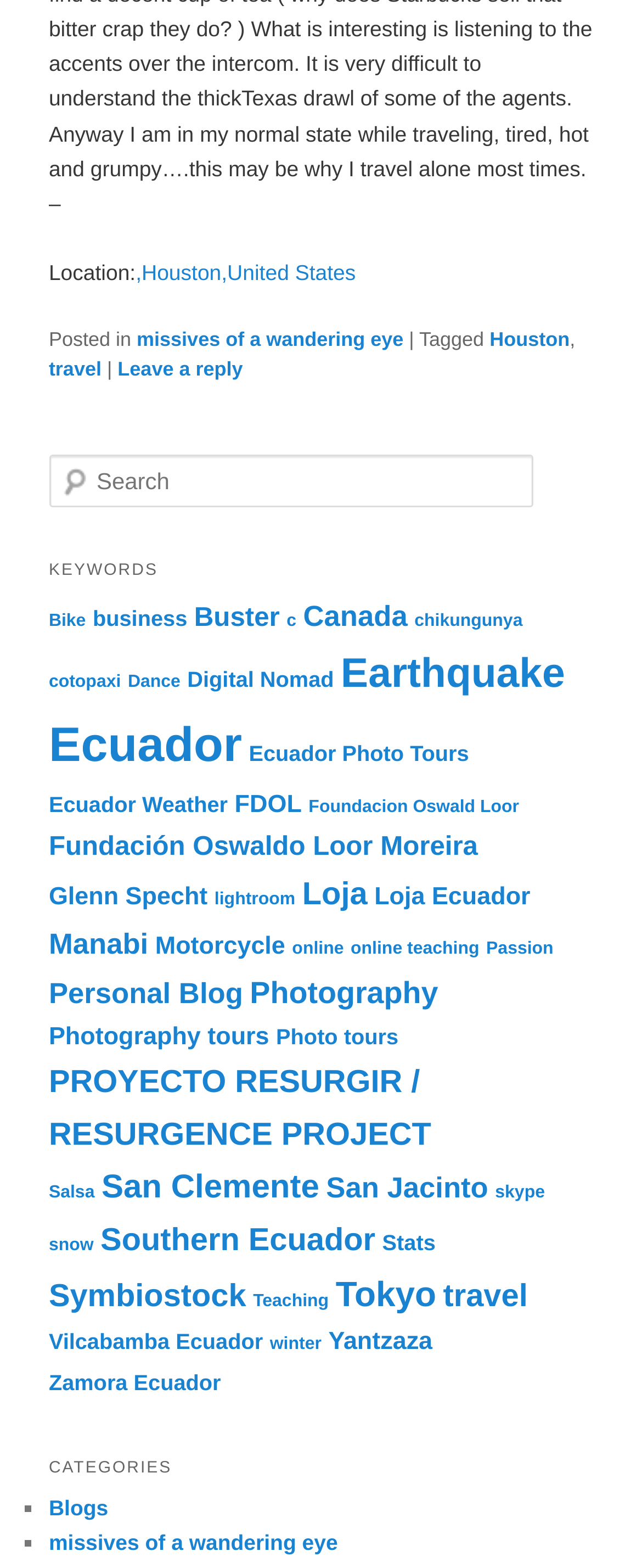Pinpoint the bounding box coordinates of the area that should be clicked to complete the following instruction: "Go to the 'missives of a wandering eye' category". The coordinates must be given as four float numbers between 0 and 1, i.e., [left, top, right, bottom].

[0.213, 0.209, 0.628, 0.224]